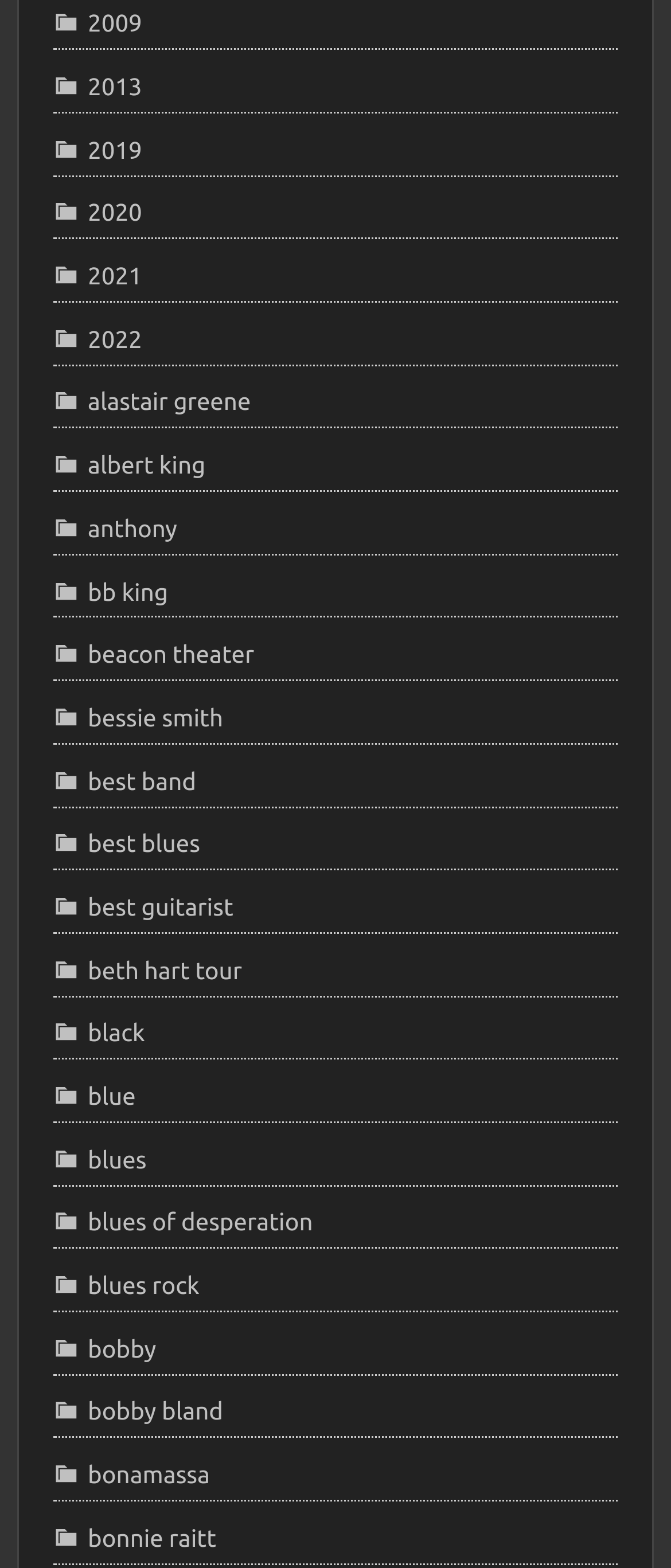What is the earliest year listed?
Use the information from the image to give a detailed answer to the question.

By examining the links on the webpage, I found a series of links with years listed, starting from 2009. This suggests that 2009 is the earliest year listed.